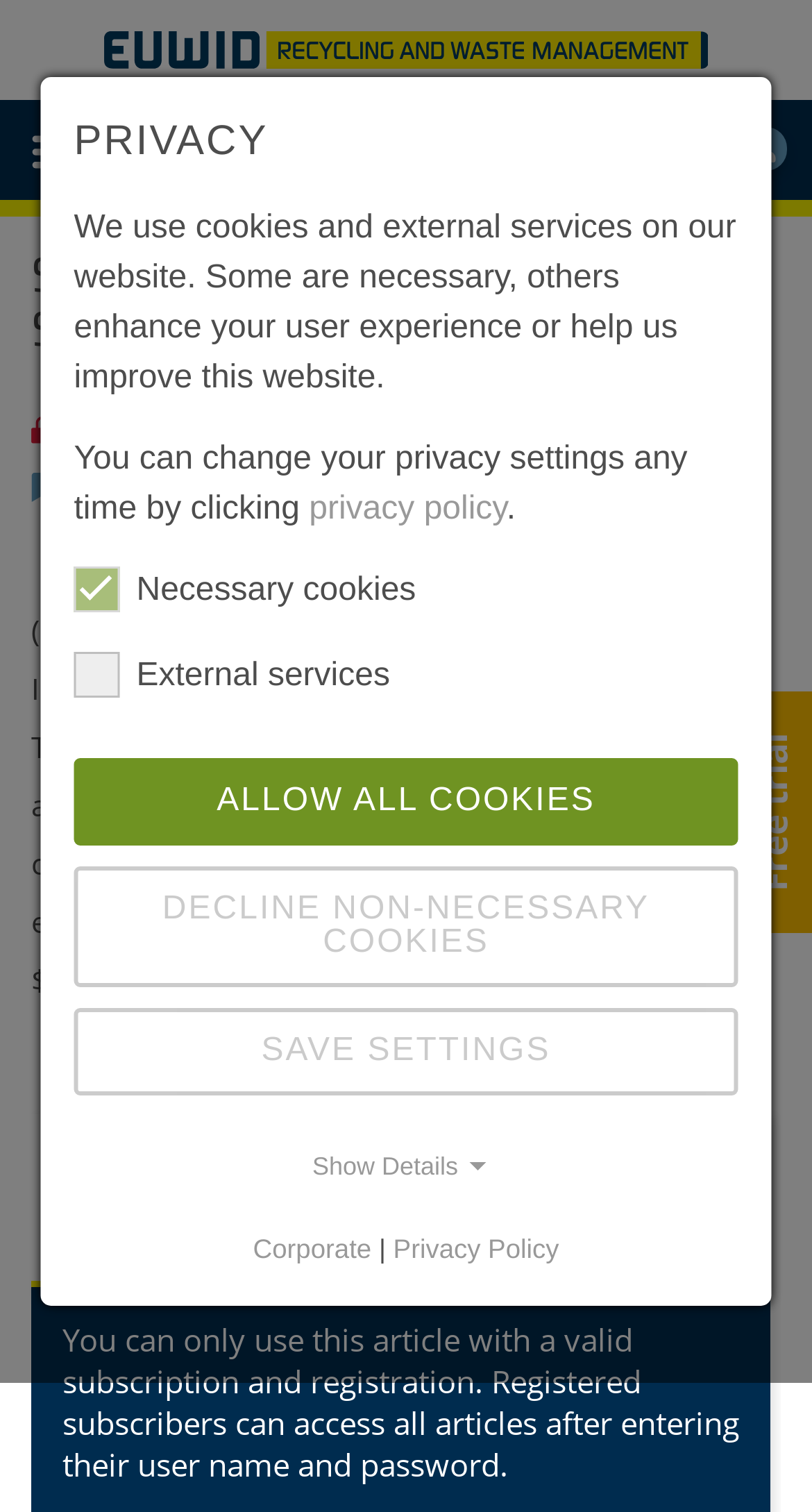Could you indicate the bounding box coordinates of the region to click in order to complete this instruction: "Read more about the article".

[0.379, 0.751, 0.608, 0.778]